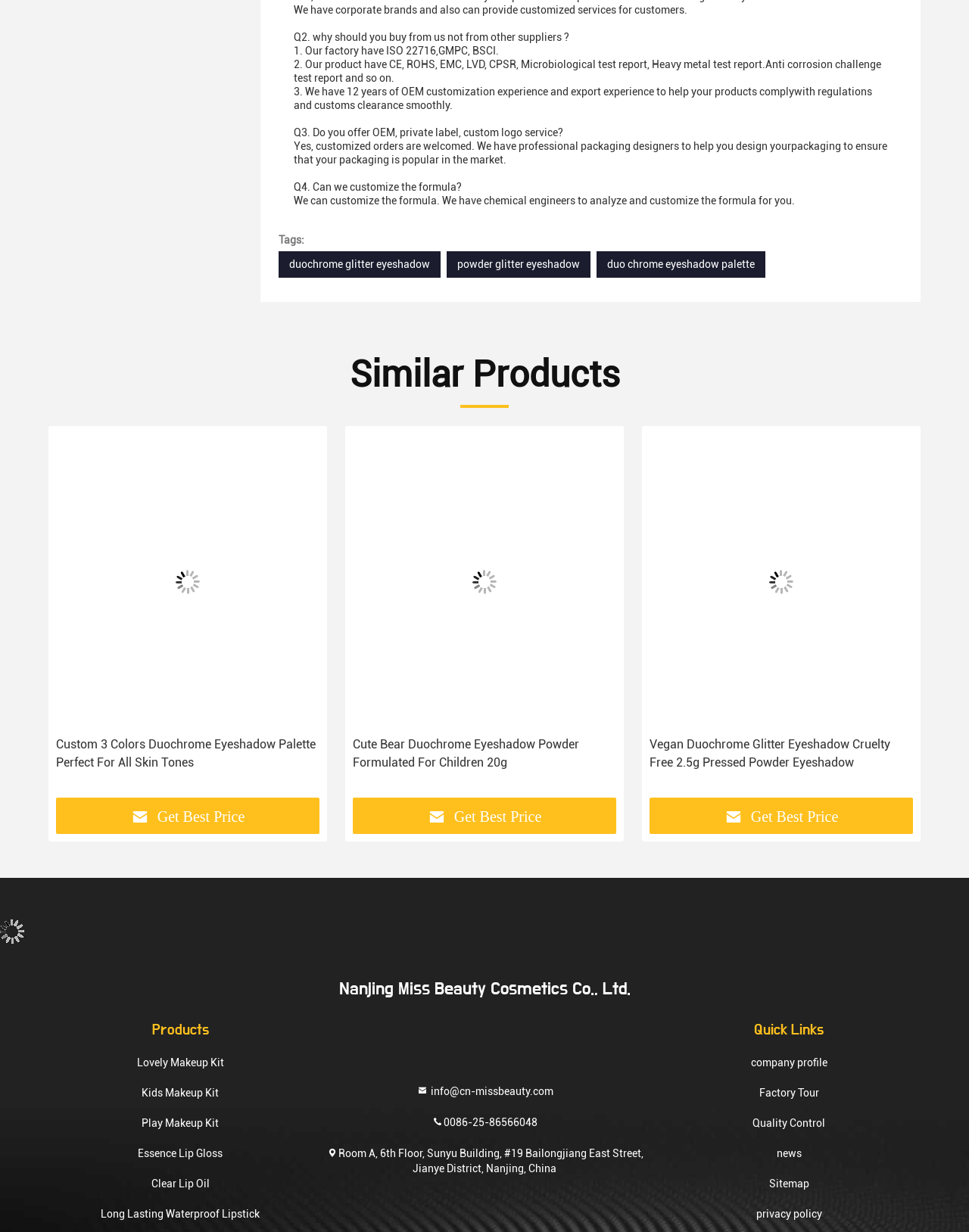Using the details in the image, give a detailed response to the question below:
What is the address of the company?

I found the company's address by looking at the static text at the bottom of the webpage, which provides the full address of the company.